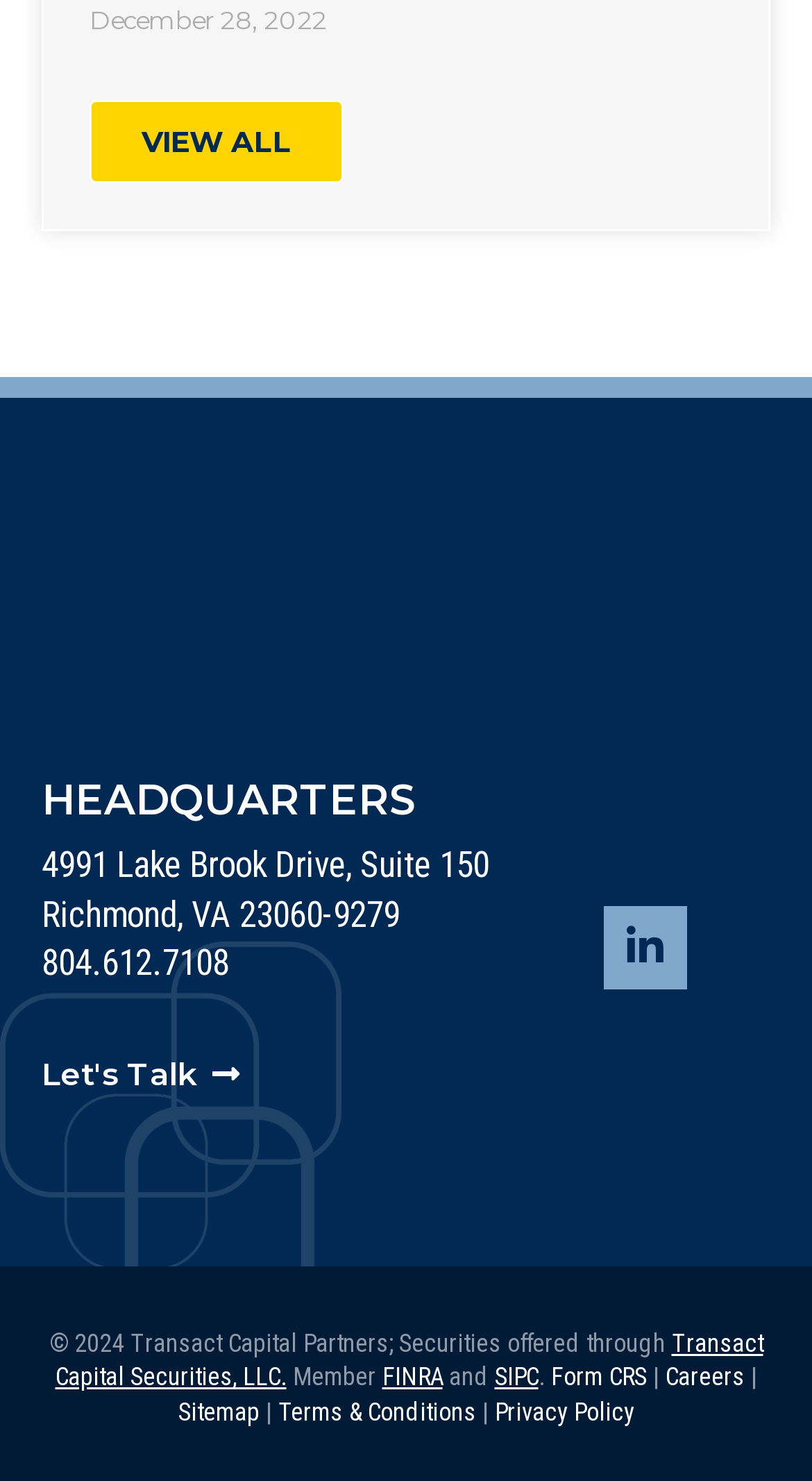Bounding box coordinates are given in the format (top-left x, top-left y, bottom-right x, bottom-right y). All values should be floating point numbers between 0 and 1. Provide the bounding box coordinate for the UI element described as: Terms & Conditions

[0.342, 0.944, 0.586, 0.964]